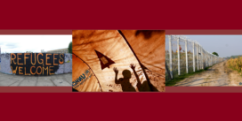What is the theme of the triptych?
Please respond to the question with as much detail as possible.

The triptych visually captures the themes surrounding forced migration and refugee experiences, emphasizing the need for empathy and understanding in addressing the plight of refugees globally.